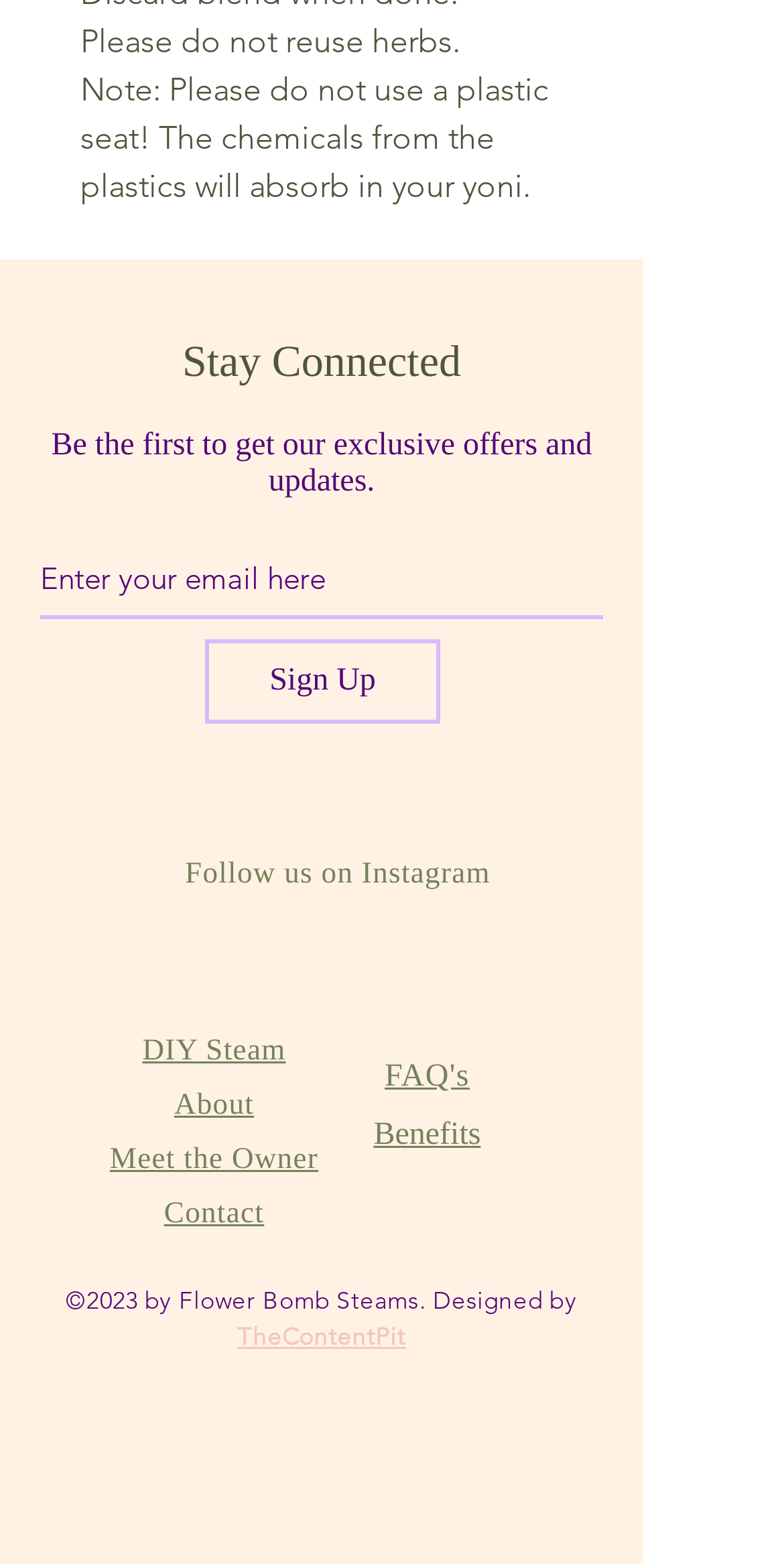Please use the details from the image to answer the following question comprehensively:
What is the name of the company?

The company name is mentioned in the static text element at the bottom of the page, which says '©2023 by Flower Bomb Steams.' This suggests that the website is owned or operated by Flower Bomb Steams.